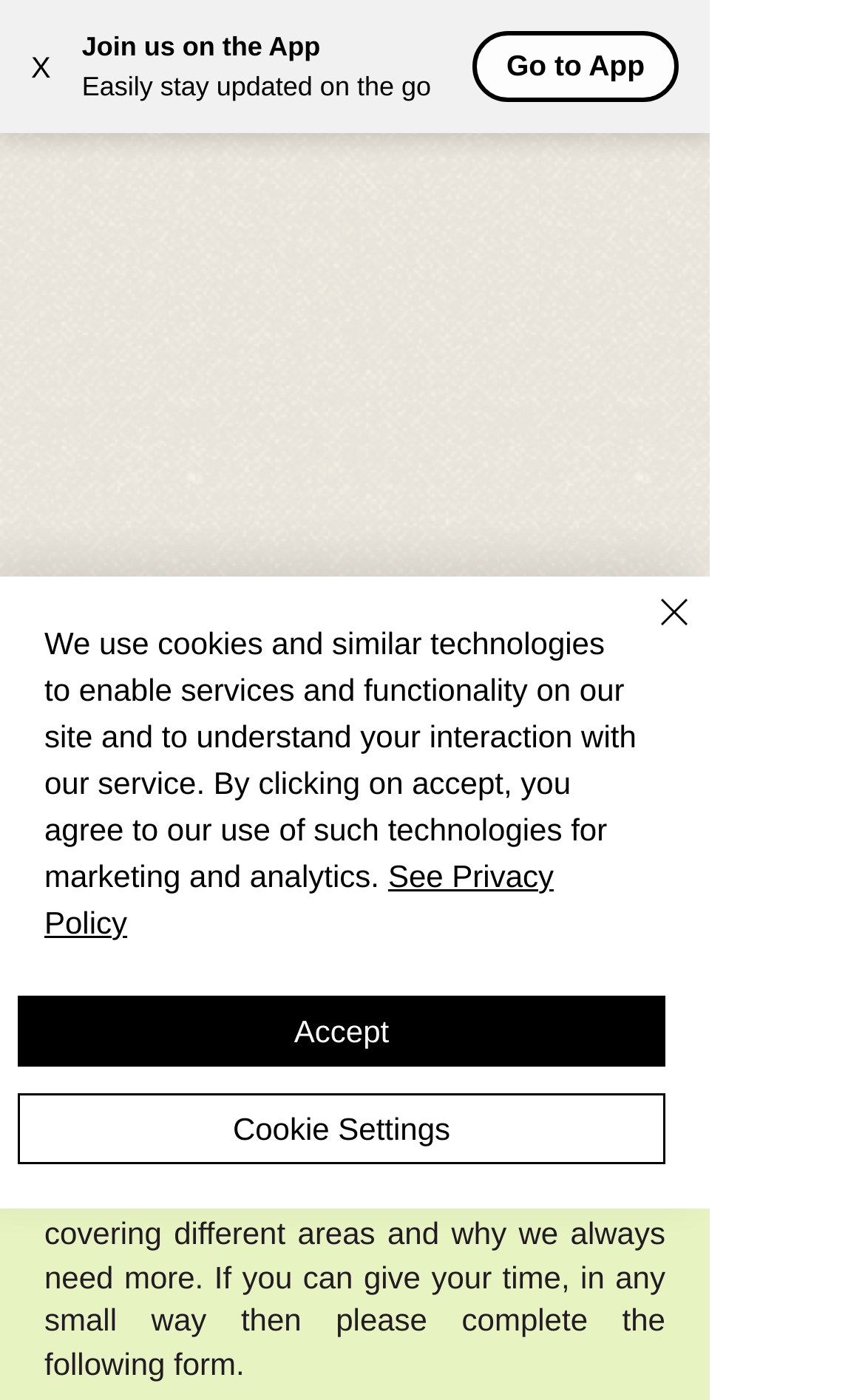Identify the bounding box coordinates for the element that needs to be clicked to fulfill this instruction: "View 'Crosskennan Lane Animal Sanctuary' logo". Provide the coordinates in the format of four float numbers between 0 and 1: [left, top, right, bottom].

[0.31, 0.429, 0.513, 0.554]